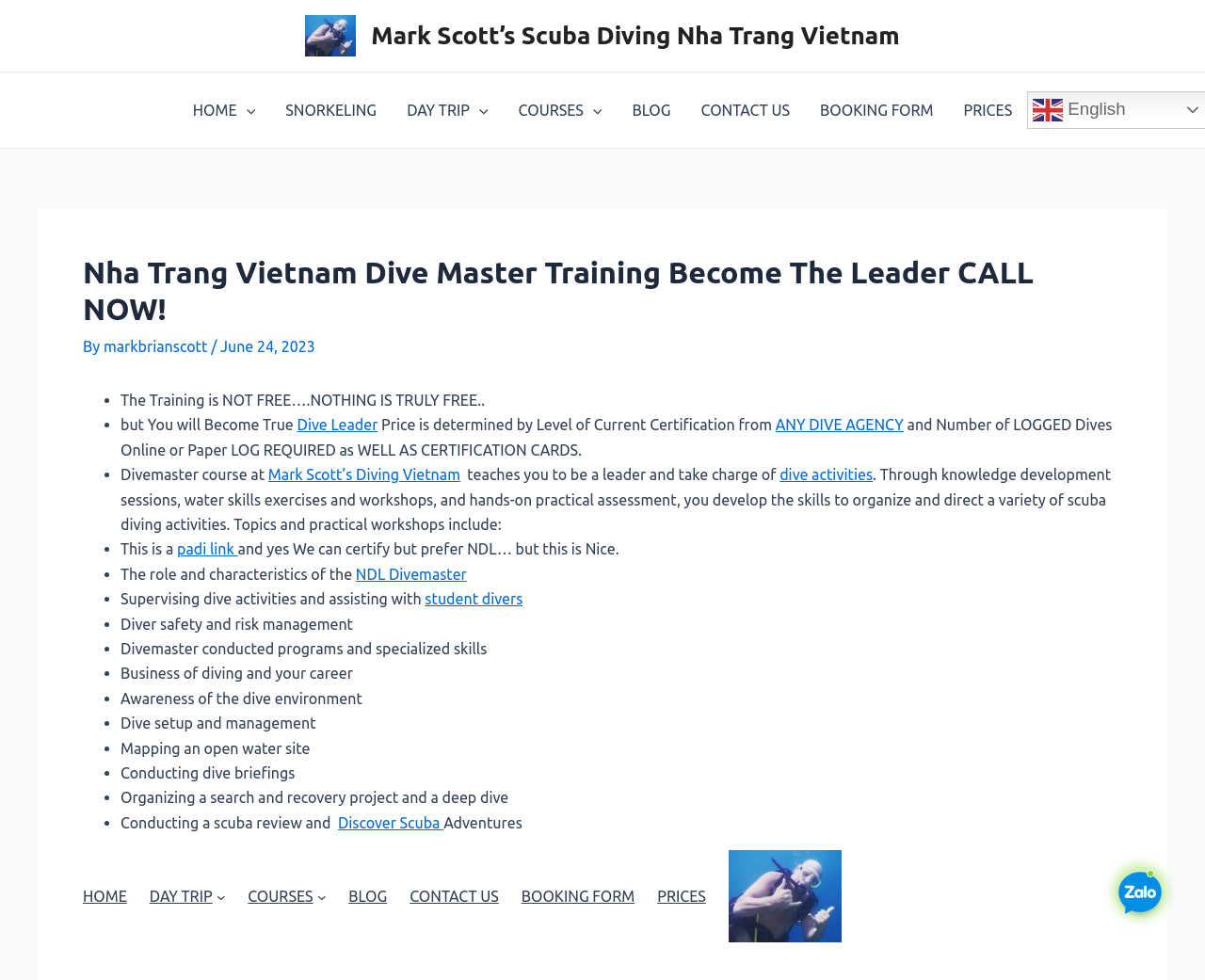What is the name of the diving agency?
Refer to the screenshot and deliver a thorough answer to the question presented.

By examining the webpage content, I found that the diving agency being referred to is Mark Scott’s Diving Vietnam, which is mentioned as the provider of the Divemaster course.